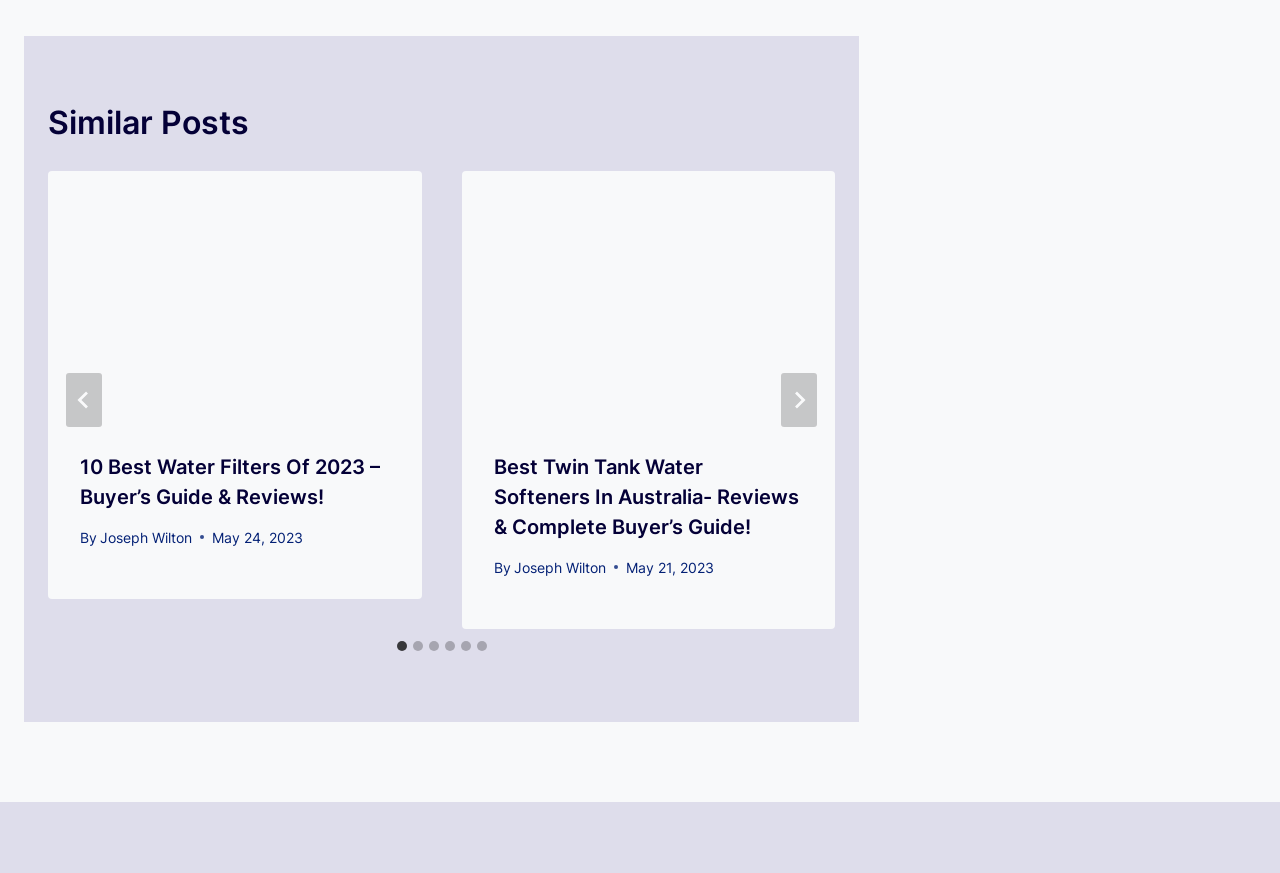Kindly provide the bounding box coordinates of the section you need to click on to fulfill the given instruction: "Go to next slide".

[0.61, 0.427, 0.638, 0.489]